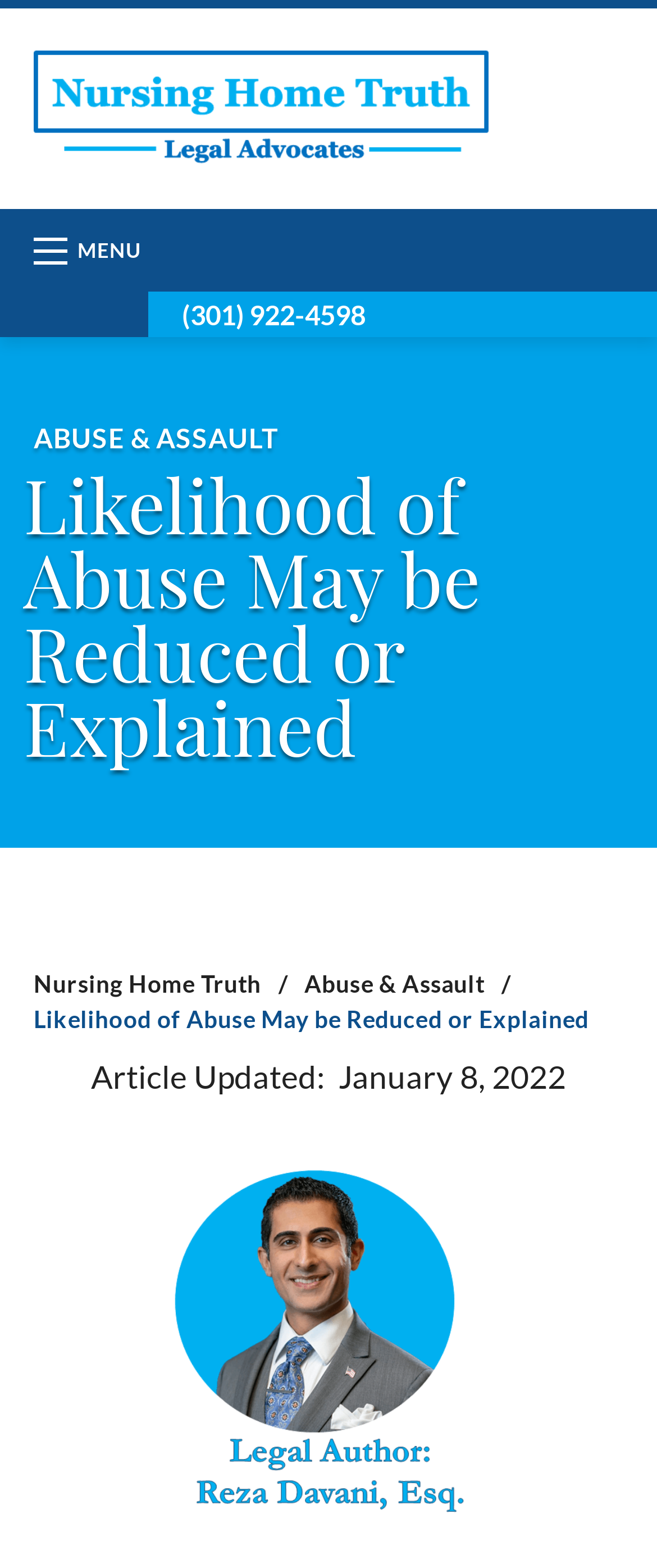Give a one-word or one-phrase response to the question:
What is the title of the related article?

Explaining & Reducing the Liklihood of Abuse